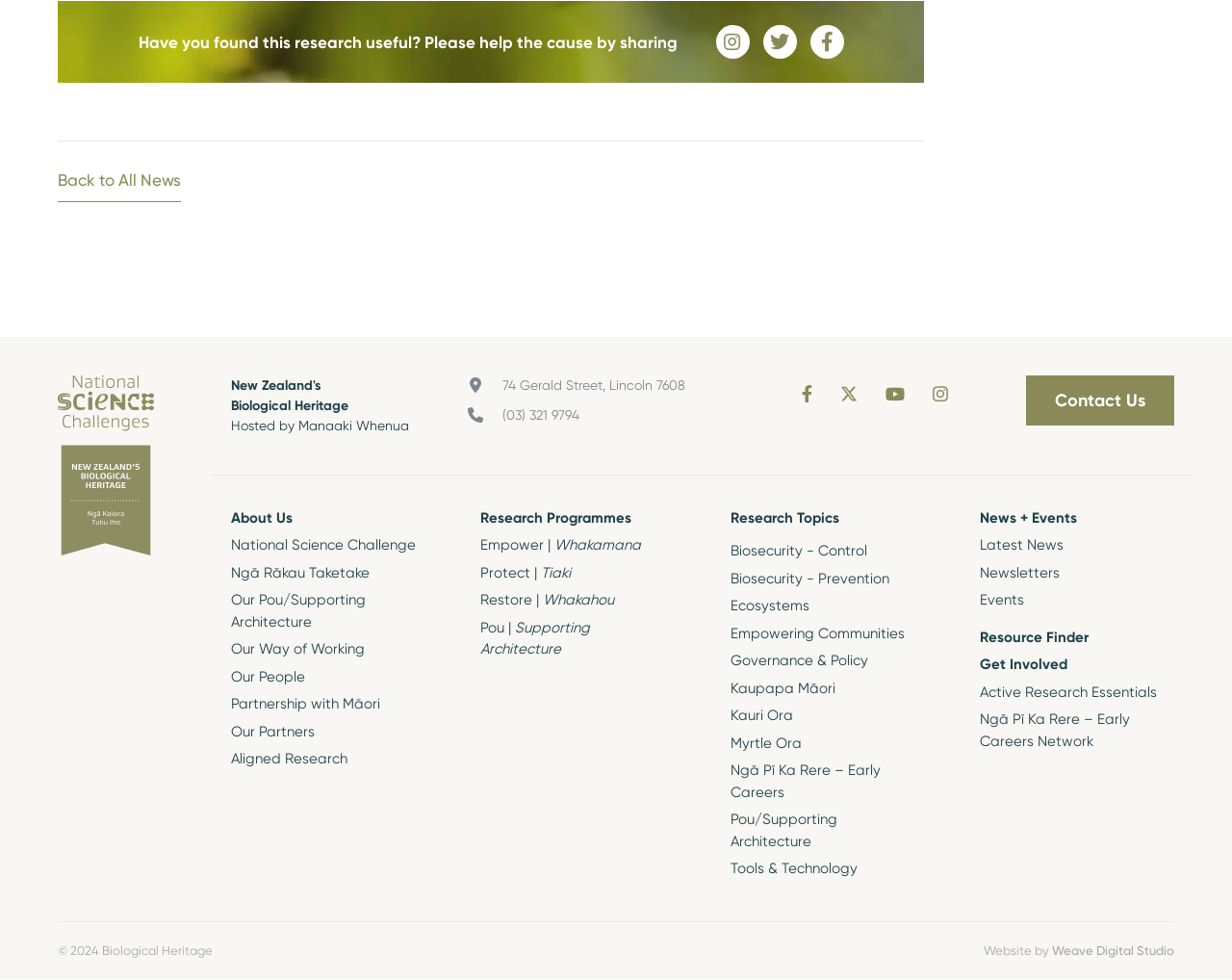Please give a short response to the question using one word or a phrase:
What is the name of the footer menu?

Footer Menu